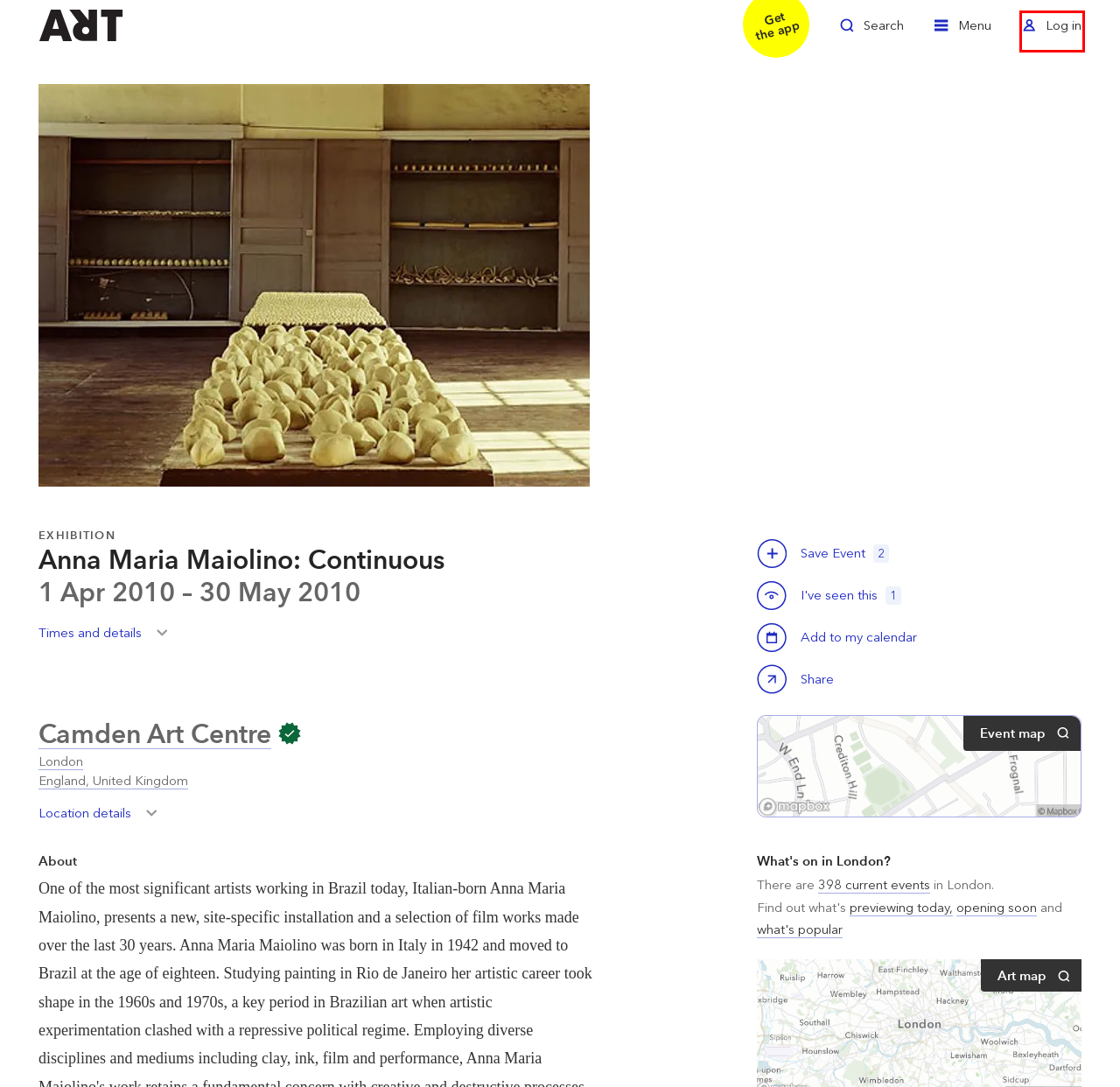Analyze the screenshot of a webpage featuring a red rectangle around an element. Pick the description that best fits the new webpage after interacting with the element inside the red bounding box. Here are the candidates:
A. Knowledge Base – User Feedback for Art Rabbit
B. Visiting Museums and Galleries during COVID
C. Logo and Badges
D. Places on ArtRabbit
E. Login
F. Home - Camden Art Centre
G. Terms
H. Terms and Conditions

E